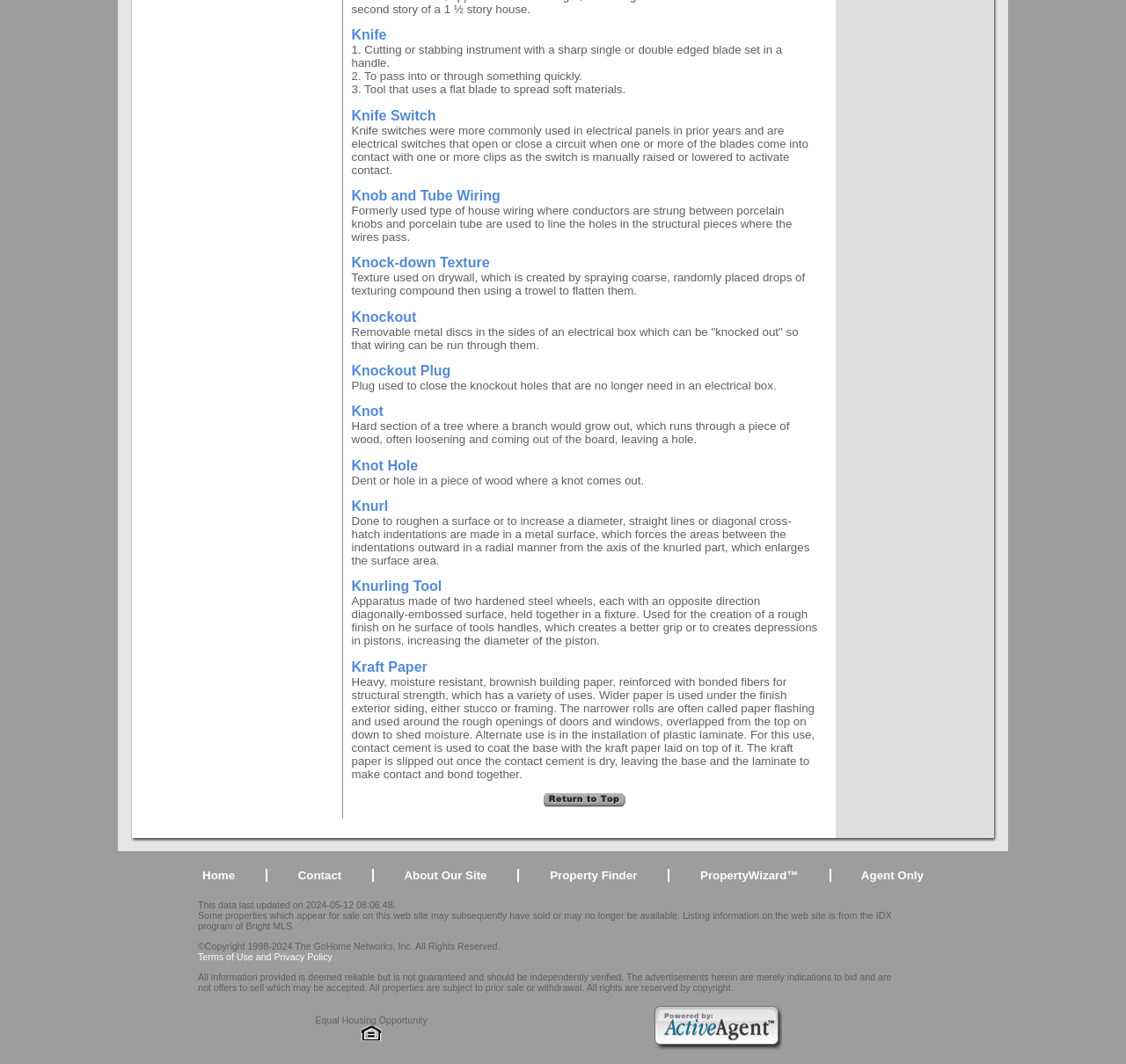Find the bounding box coordinates of the element you need to click on to perform this action: 'Click on 'Contact''. The coordinates should be represented by four float values between 0 and 1, in the format [left, top, right, bottom].

[0.265, 0.817, 0.303, 0.829]